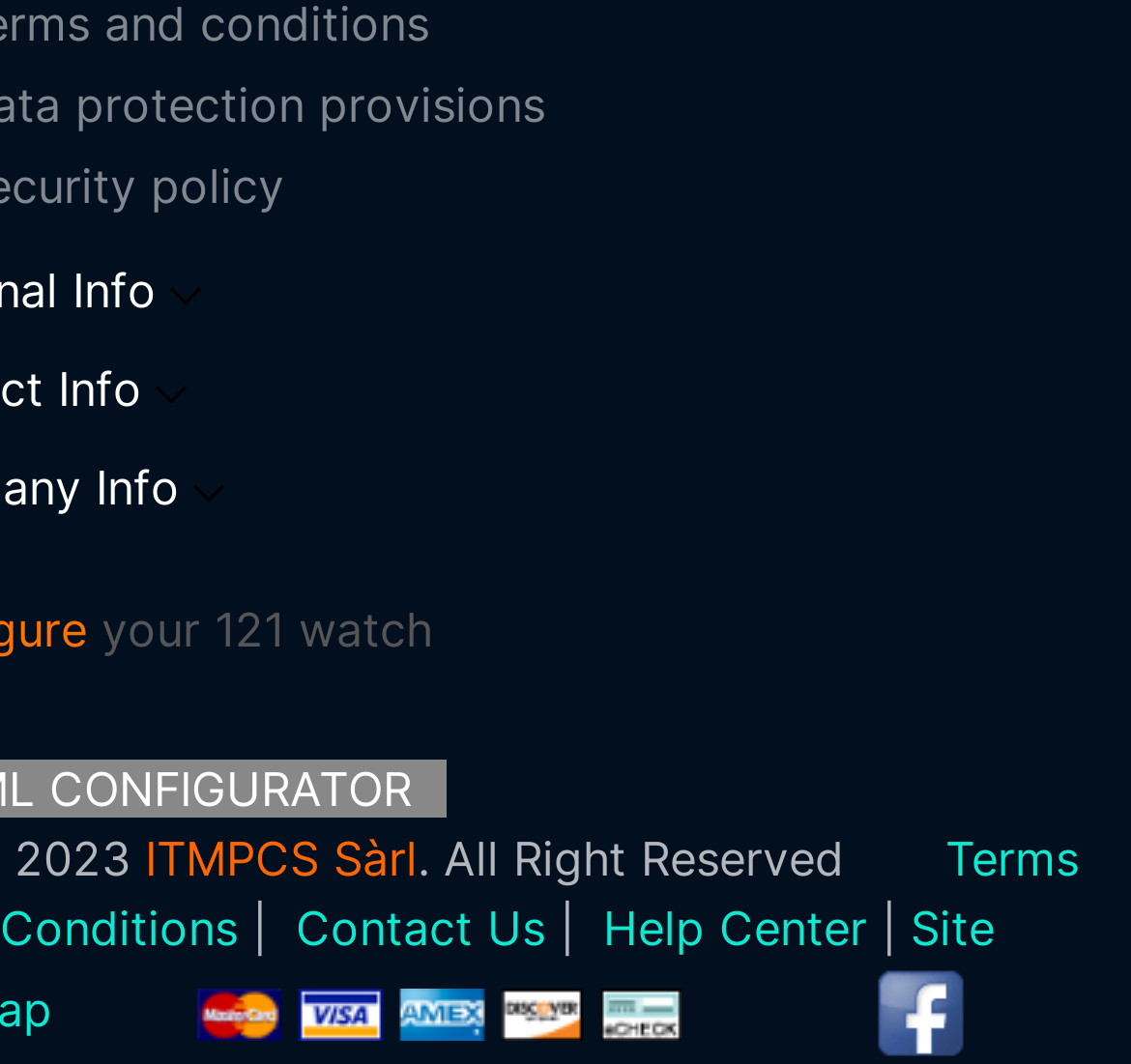What is the name of the watch?
Answer the question with a detailed explanation, including all necessary information.

The name of the watch can be found in the StaticText element with the text 'your 121 watch' located at the top of the webpage.